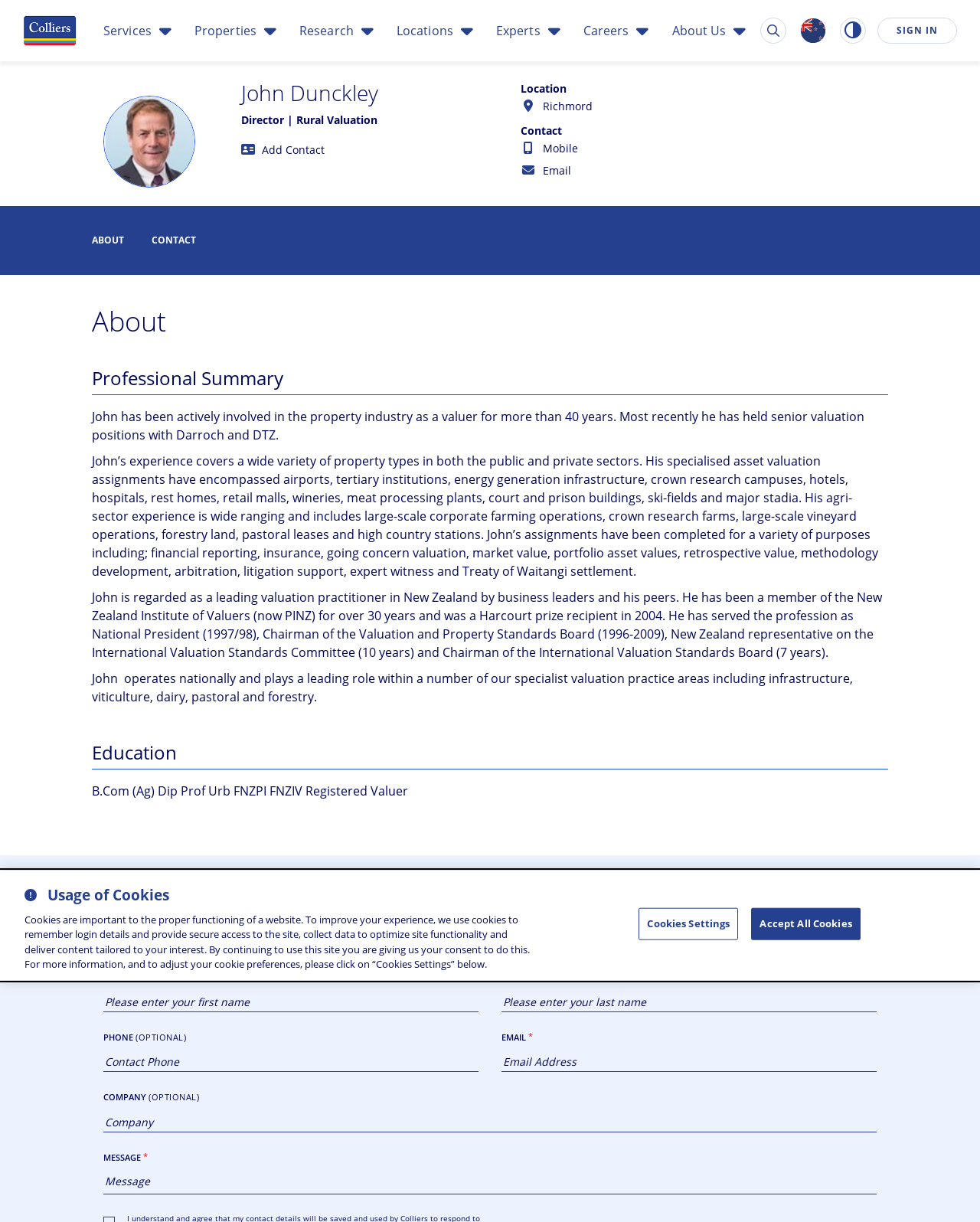Please determine the bounding box coordinates of the clickable area required to carry out the following instruction: "Click the 'About' button". The coordinates must be four float numbers between 0 and 1, represented as [left, top, right, bottom].

[0.094, 0.255, 0.906, 0.271]